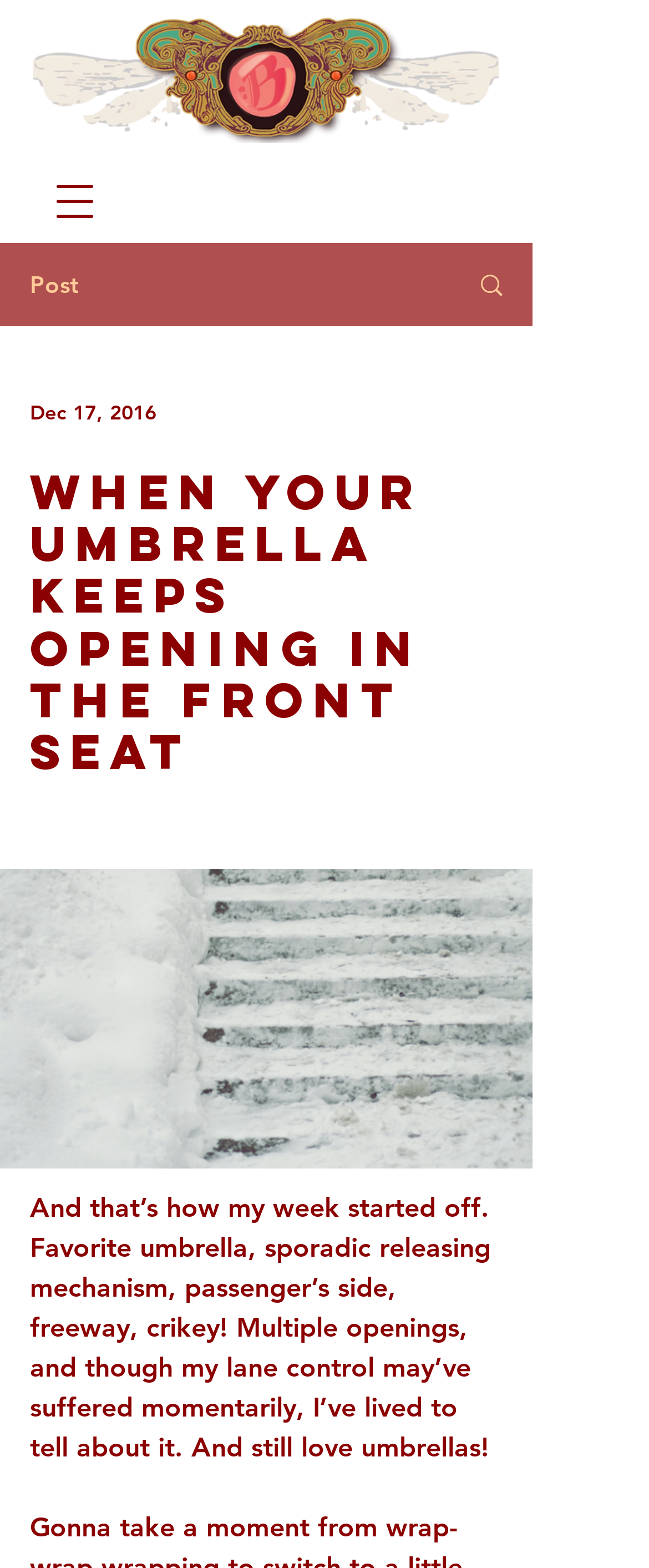Create a detailed narrative of the webpage’s visual and textual elements.

The webpage appears to be a blog post or article with a humorous tone. At the top, there is a logo header with an image and a link, accompanied by a greeting "Hello, there!". Below the logo, there is a button to open a navigation menu. 

To the right of the navigation button, there is a link with an image, which seems to be a category or tag label, as it has a date "Dec 17, 2016" next to it. 

The main content of the webpage is a blog post titled "WHEN YOUR UMBRELLA KEEPS OPENING IN THE FRONT SEAT", which is also a button. Below the title, there is a descriptive text that summarizes the content of the post, which is about an amusing experience with an umbrella on the freeway. The text is quite long and takes up most of the page.